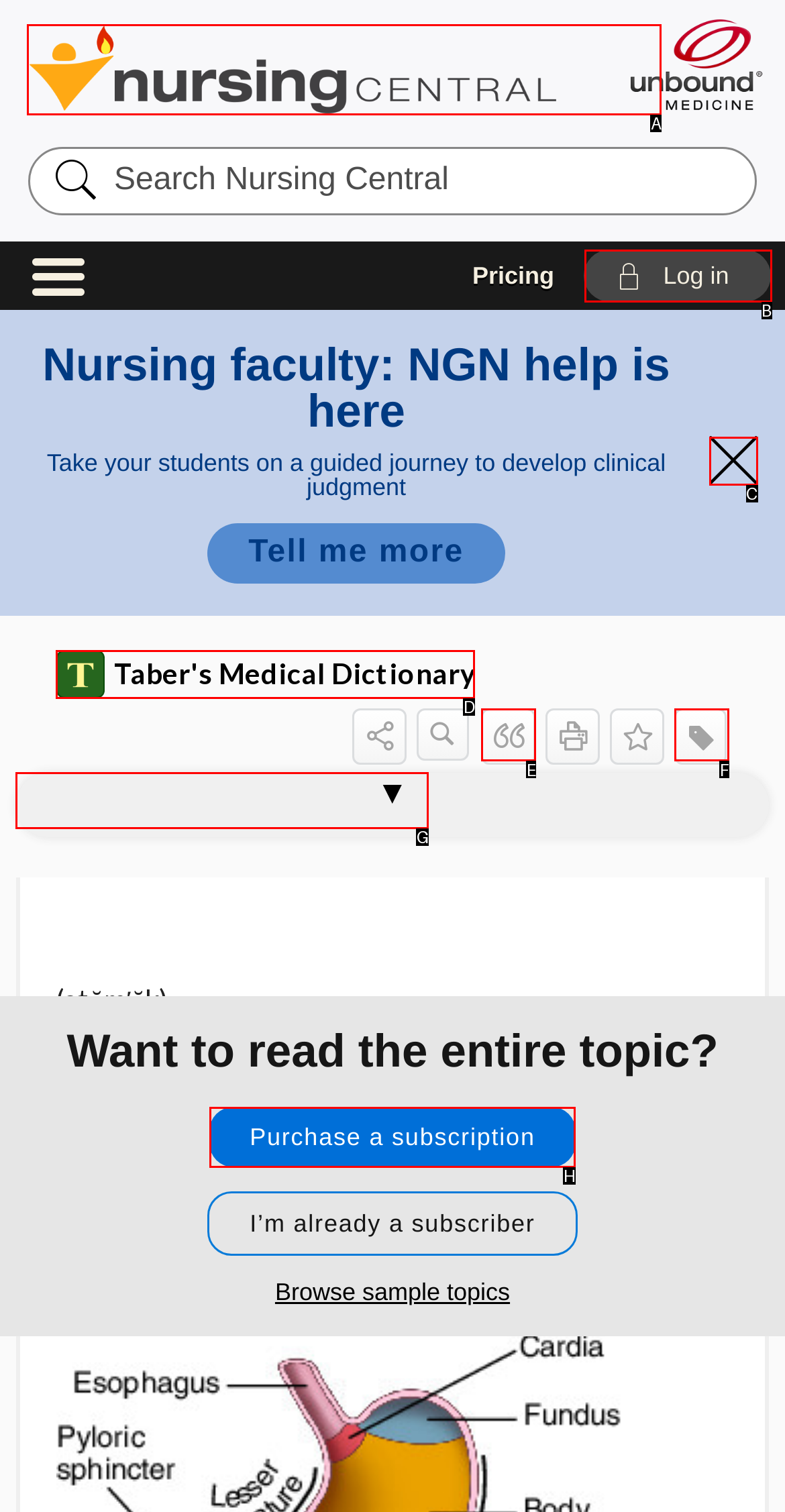From the given options, choose the one to complete the task: Learn more about Taber's Medical Dictionary
Indicate the letter of the correct option.

D